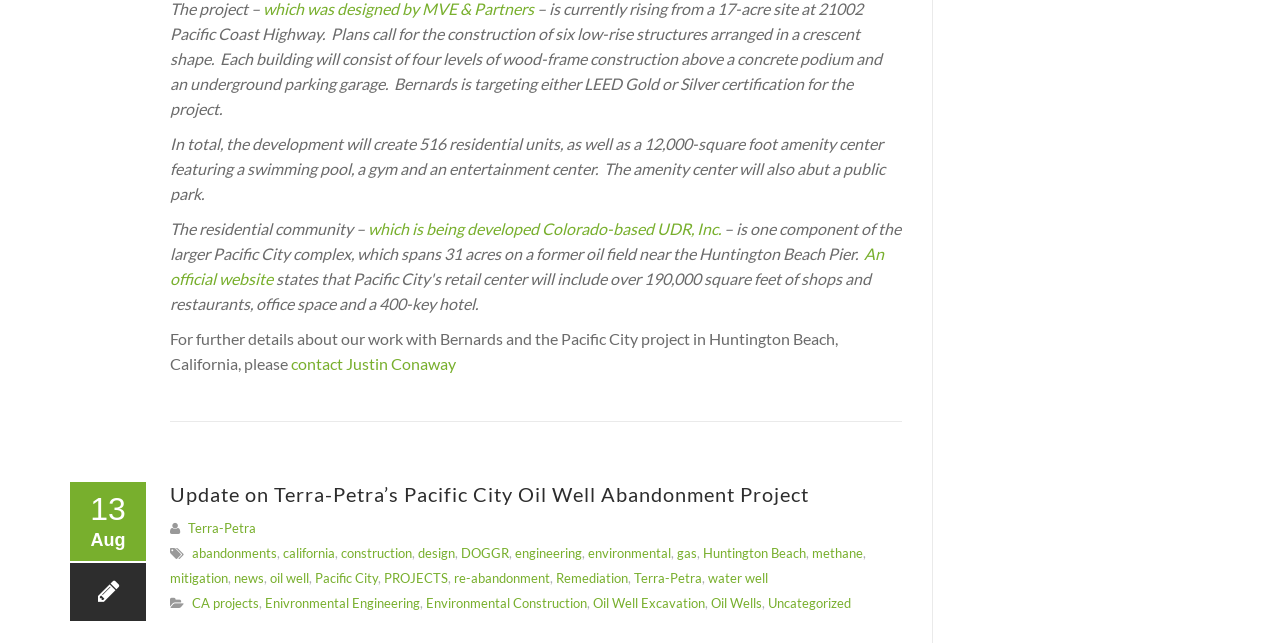Please analyze the image and give a detailed answer to the question:
What is the date of the update?

The answer can be found in the time element, which states '13' and 'Aug'.